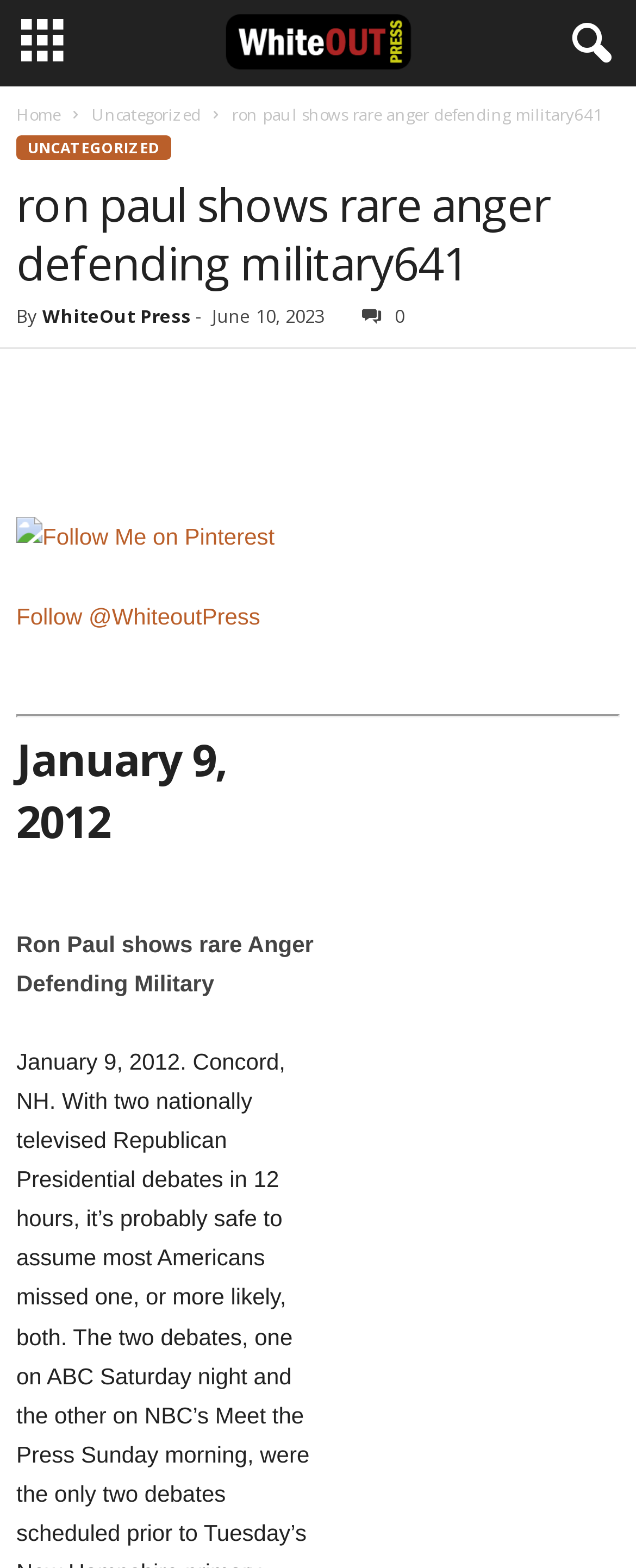What is the title of the article?
Please provide a comprehensive answer based on the visual information in the image.

The title of the article can be determined by looking at the heading element with the text 'Ron Paul shows rare Anger Defending Military' at the top of the webpage, which is likely the title of the article.